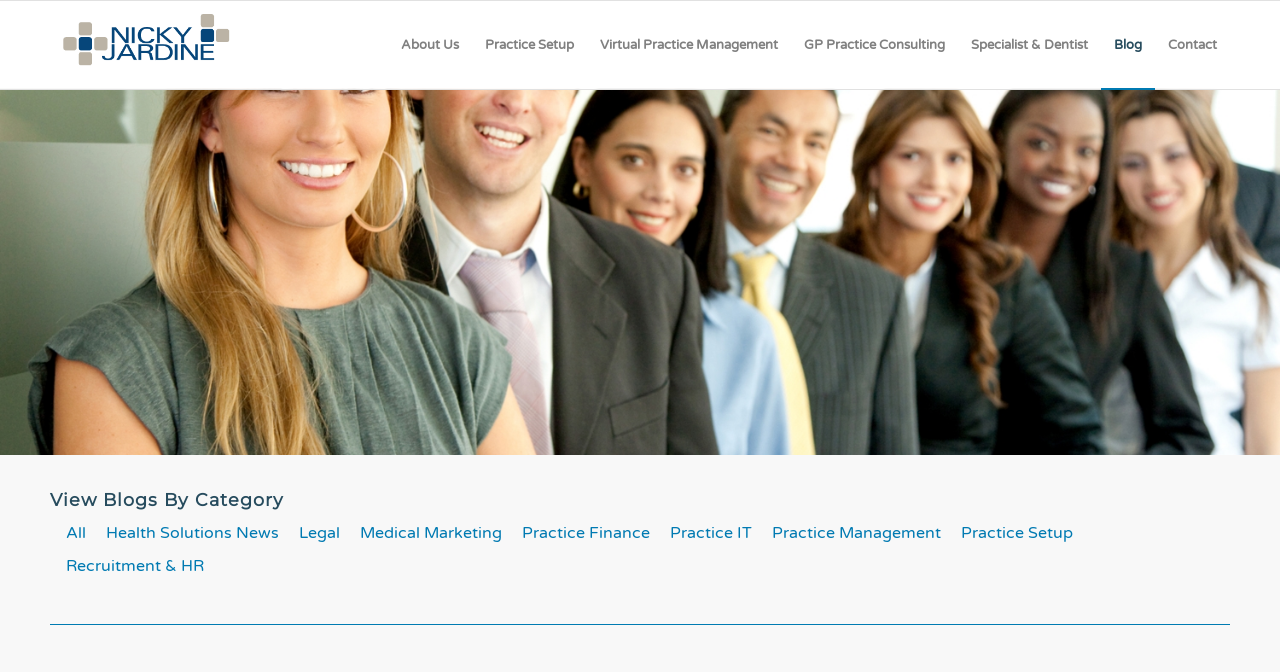Kindly determine the bounding box coordinates for the area that needs to be clicked to execute this instruction: "Read the blog".

[0.86, 0.001, 0.902, 0.132]